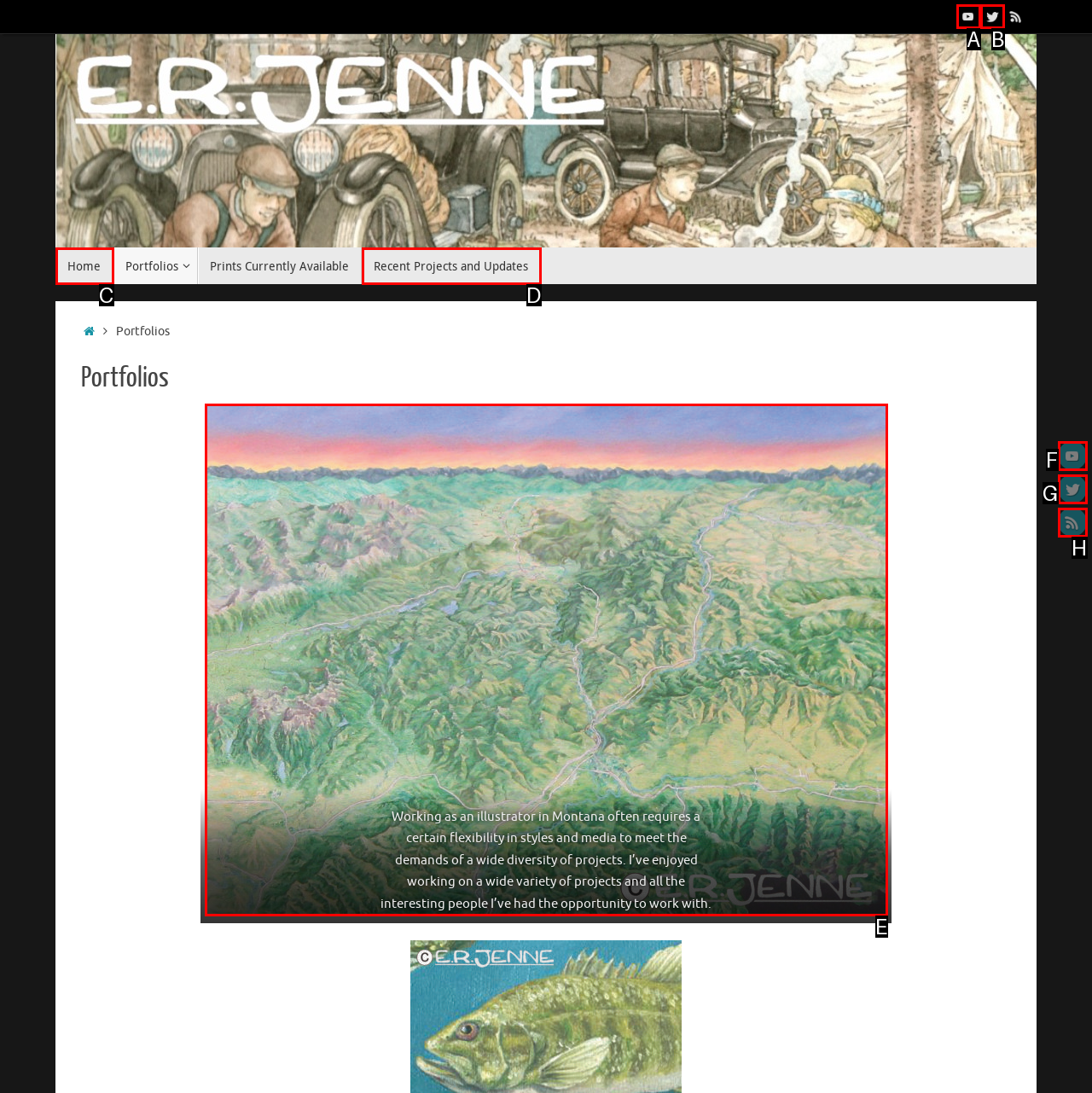Which lettered option matches the following description: title="YouTube"
Provide the letter of the matching option directly.

A